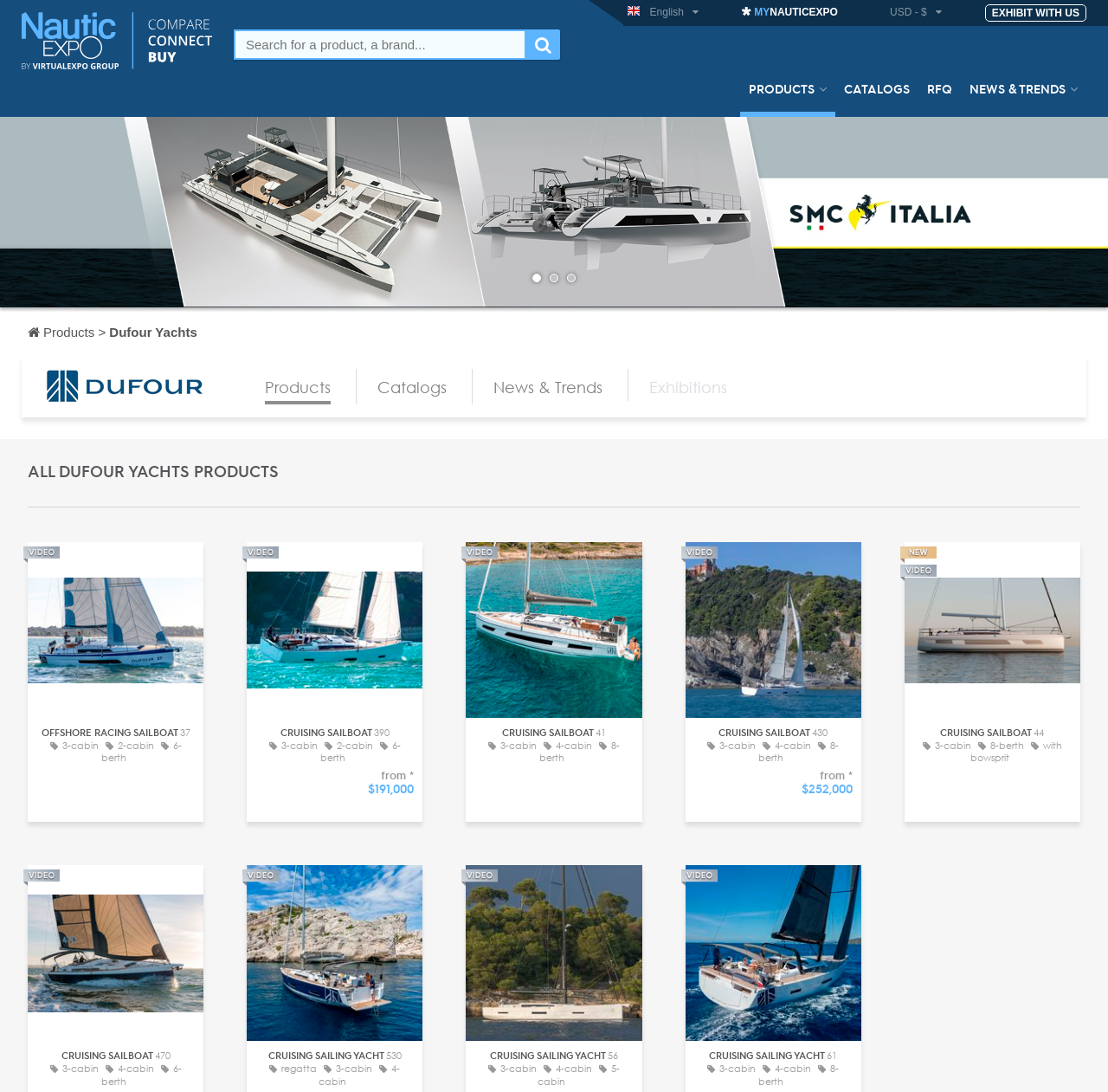Look at the image and give a detailed response to the following question: What type of sailboats are featured on this webpage?

The webpage features various types of sailboats, including cruising sailboats and offshore racing sailboats, which are described in the links and images on the webpage.